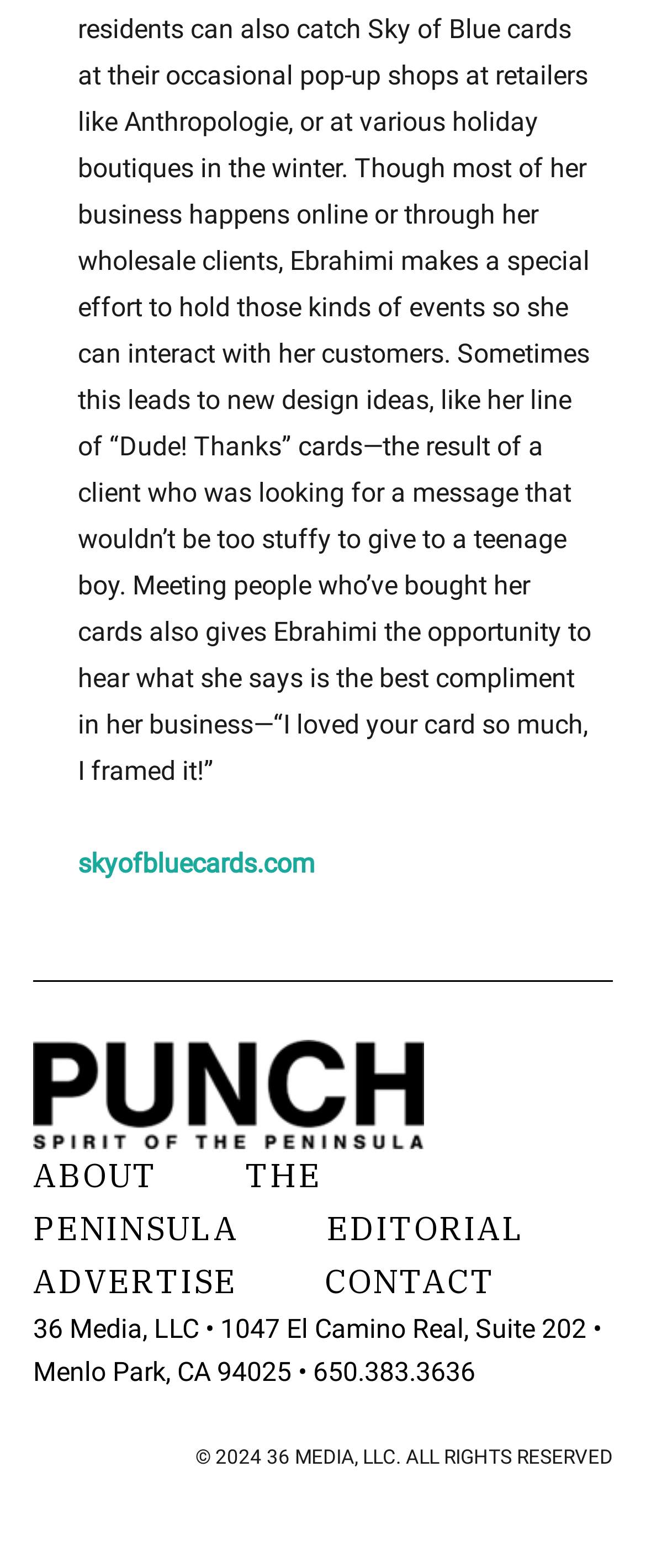Please analyze the image and provide a thorough answer to the question:
What is the copyright year?

I found the copyright information at the bottom of the webpage, which is '© 2024 36 MEDIA, LLC. ALL RIGHTS RESERVED'.